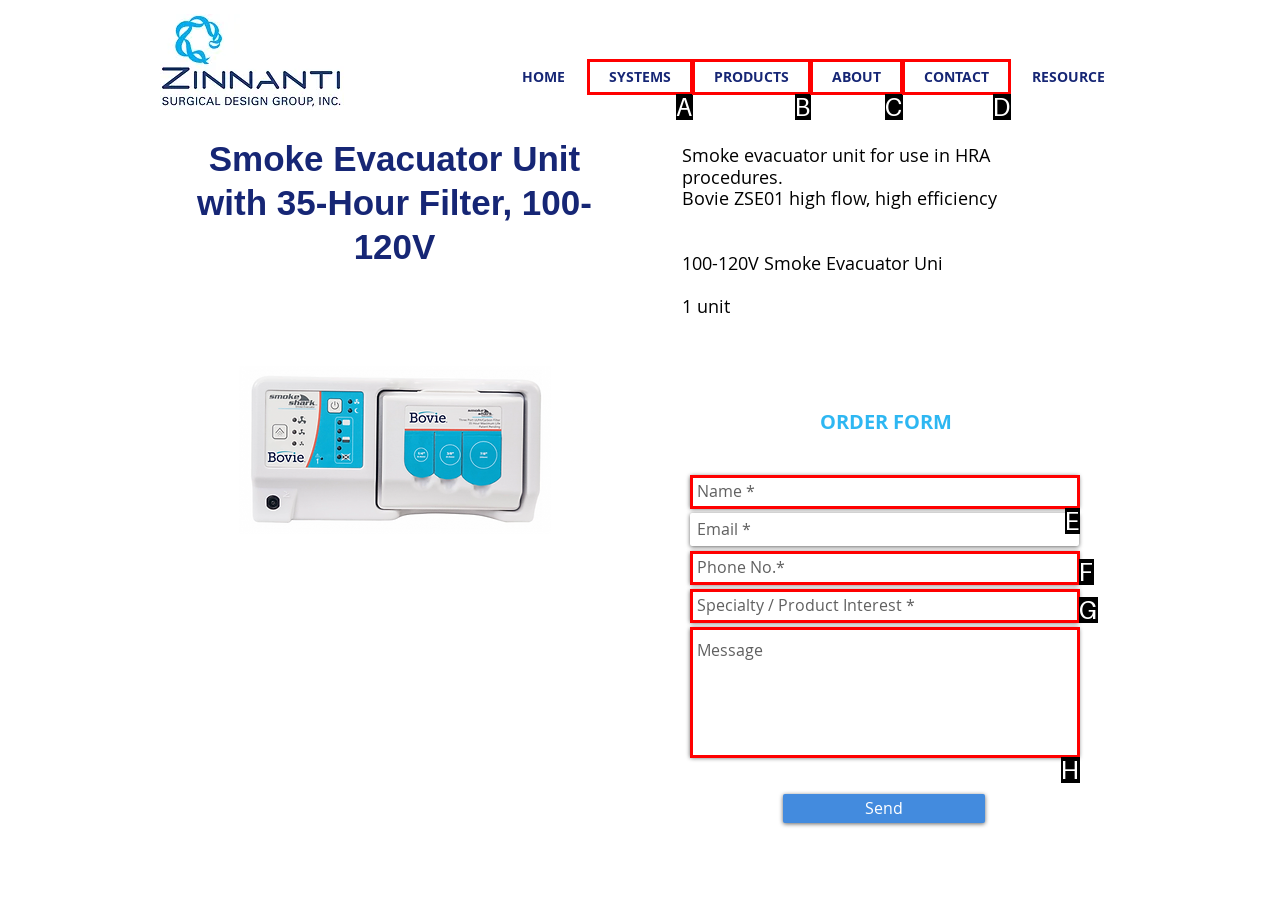Match the description: aria-label="Name *" name="name-*" placeholder="Name *" to one of the options shown. Reply with the letter of the best match.

E